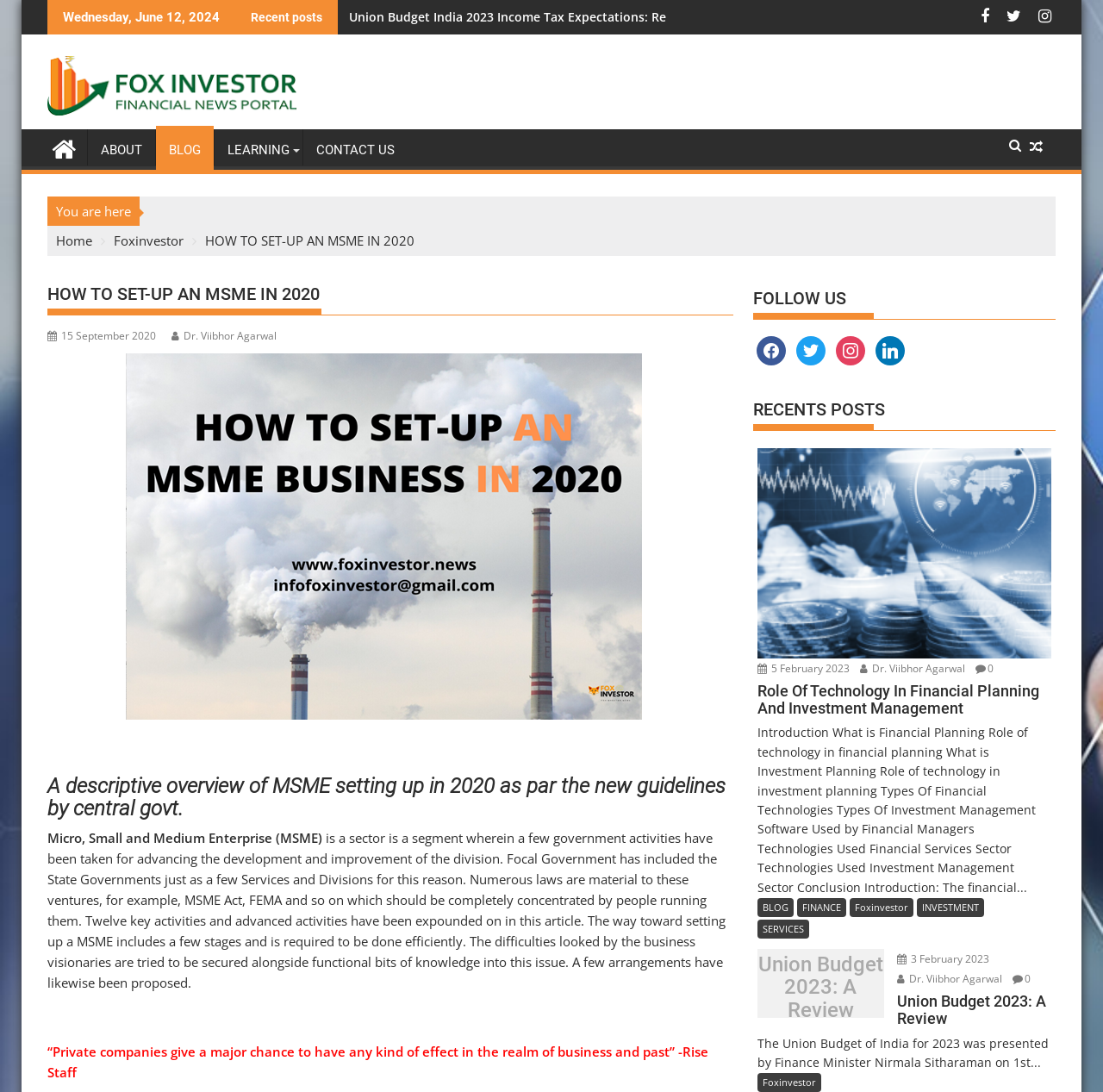Could you locate the bounding box coordinates for the section that should be clicked to accomplish this task: "Click on the 'ABOUT' link".

[0.08, 0.118, 0.141, 0.156]